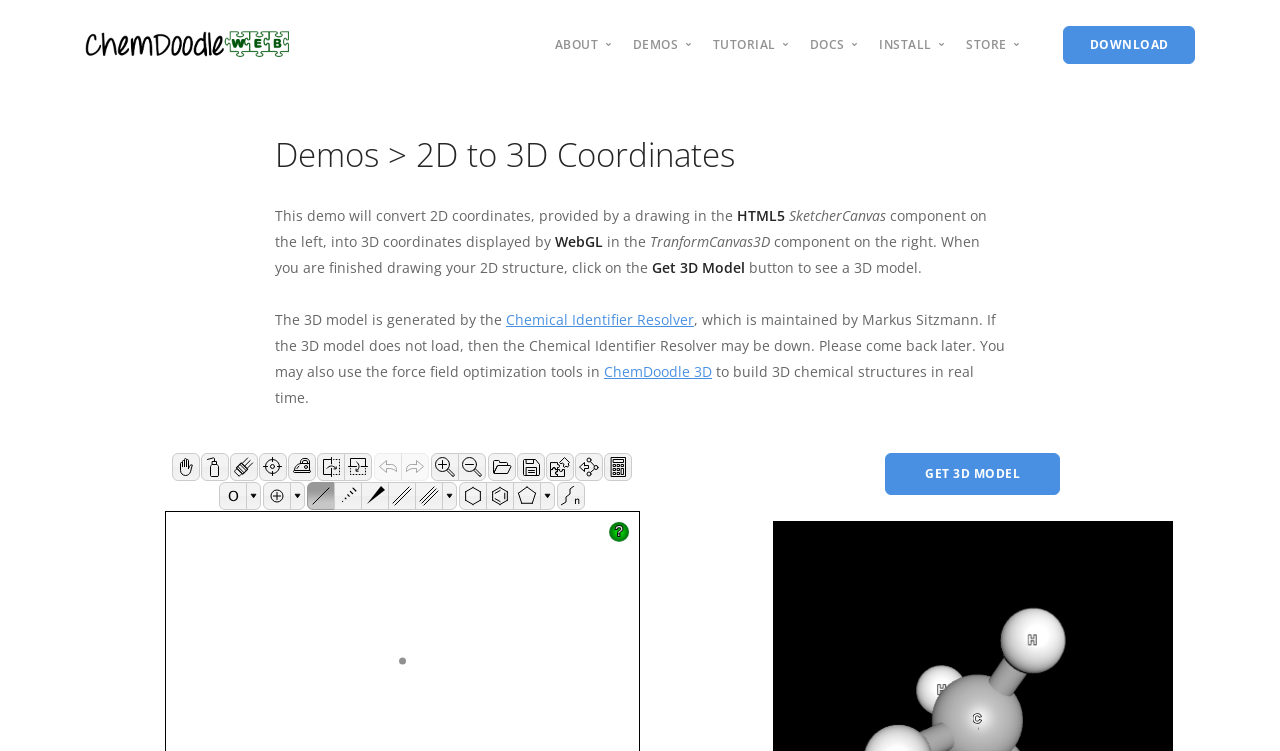Determine the bounding box coordinates of the target area to click to execute the following instruction: "Read the 'Introduction' tutorial."

[0.072, 0.181, 0.137, 0.206]